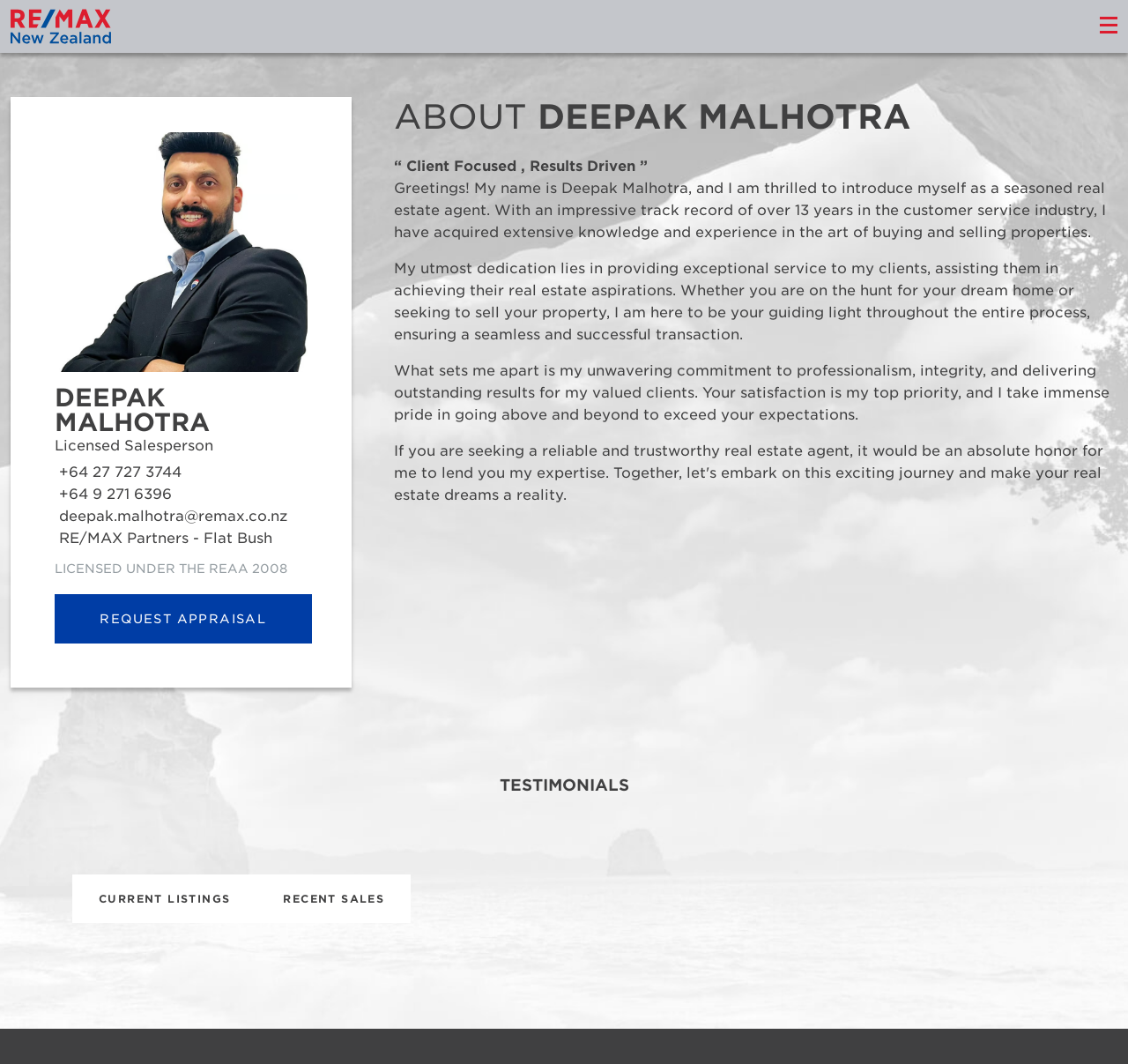Determine the bounding box coordinates of the region to click in order to accomplish the following instruction: "Request property appraisal". Provide the coordinates as four float numbers between 0 and 1, specifically [left, top, right, bottom].

[0.048, 0.559, 0.276, 0.605]